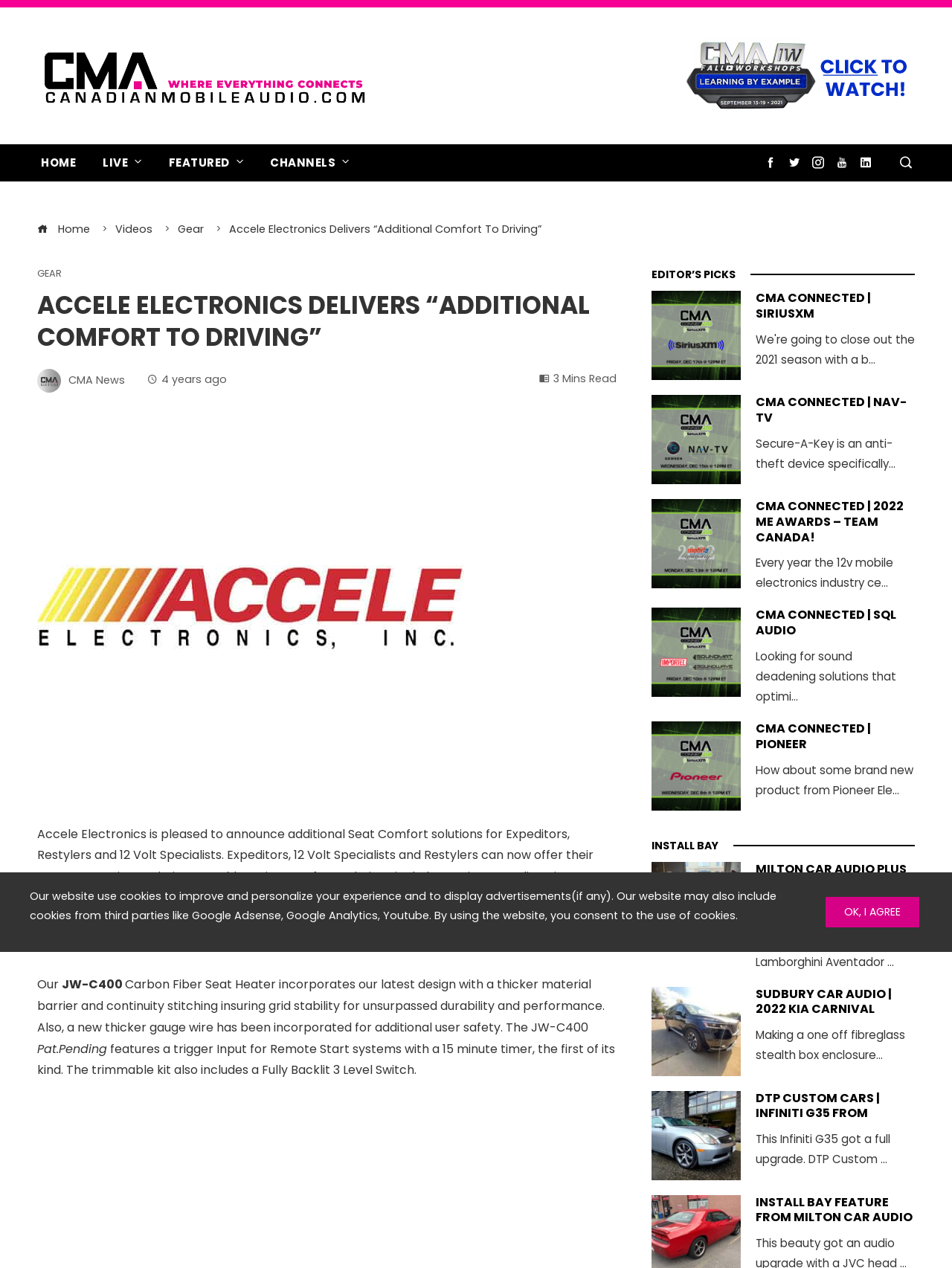Determine the bounding box coordinates of the region I should click to achieve the following instruction: "View Milton Car Audio Plus Home | 2013 Lamborghini Aventador". Ensure the bounding box coordinates are four float numbers between 0 and 1, i.e., [left, top, right, bottom].

[0.684, 0.708, 0.778, 0.721]